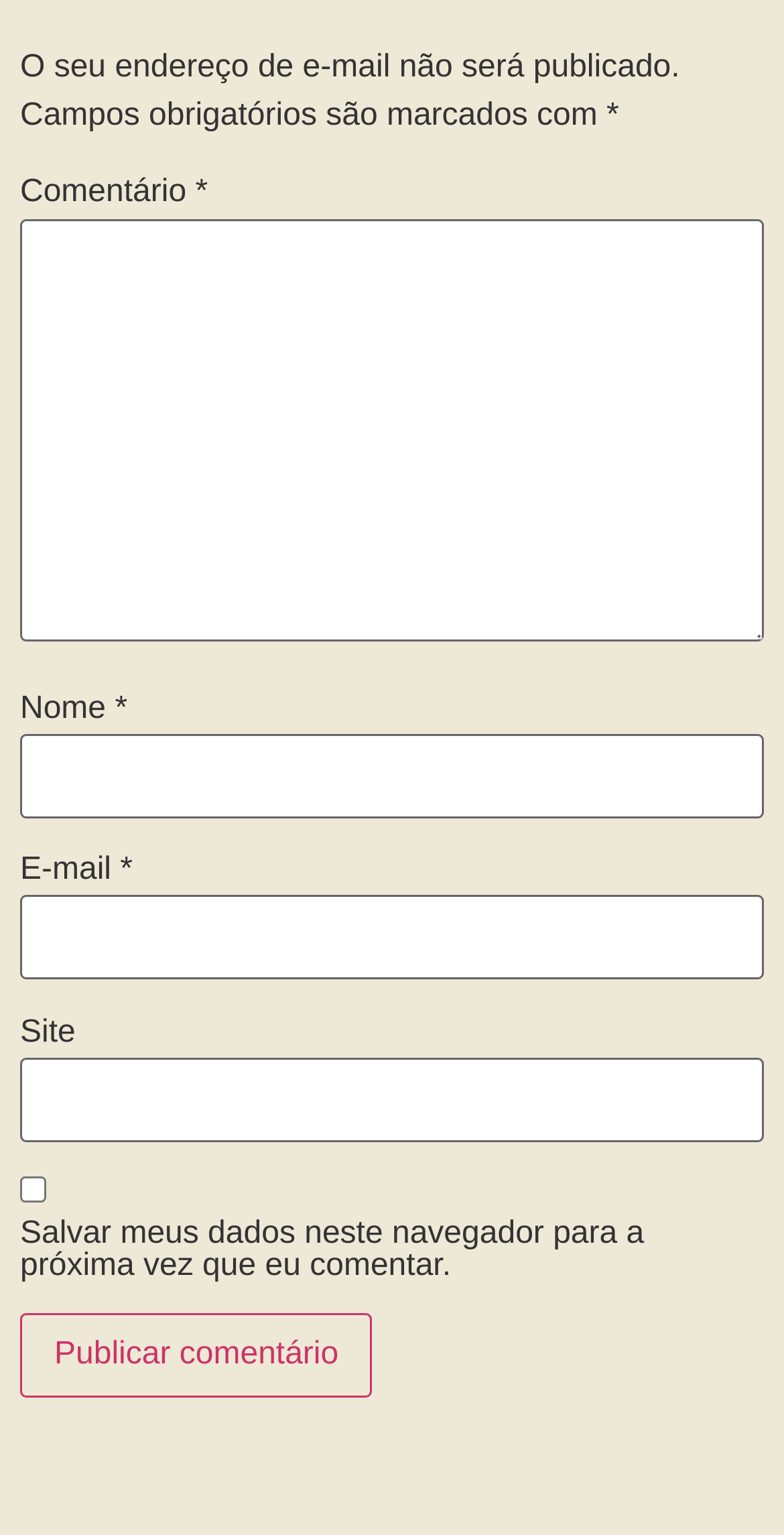Use the details in the image to answer the question thoroughly: 
What is the purpose of the textboxes?

The textboxes are used to input user information such as comment, name, email, and site. They are required fields except for the site field, indicating that users must fill in their comment, name, and email to submit the form.